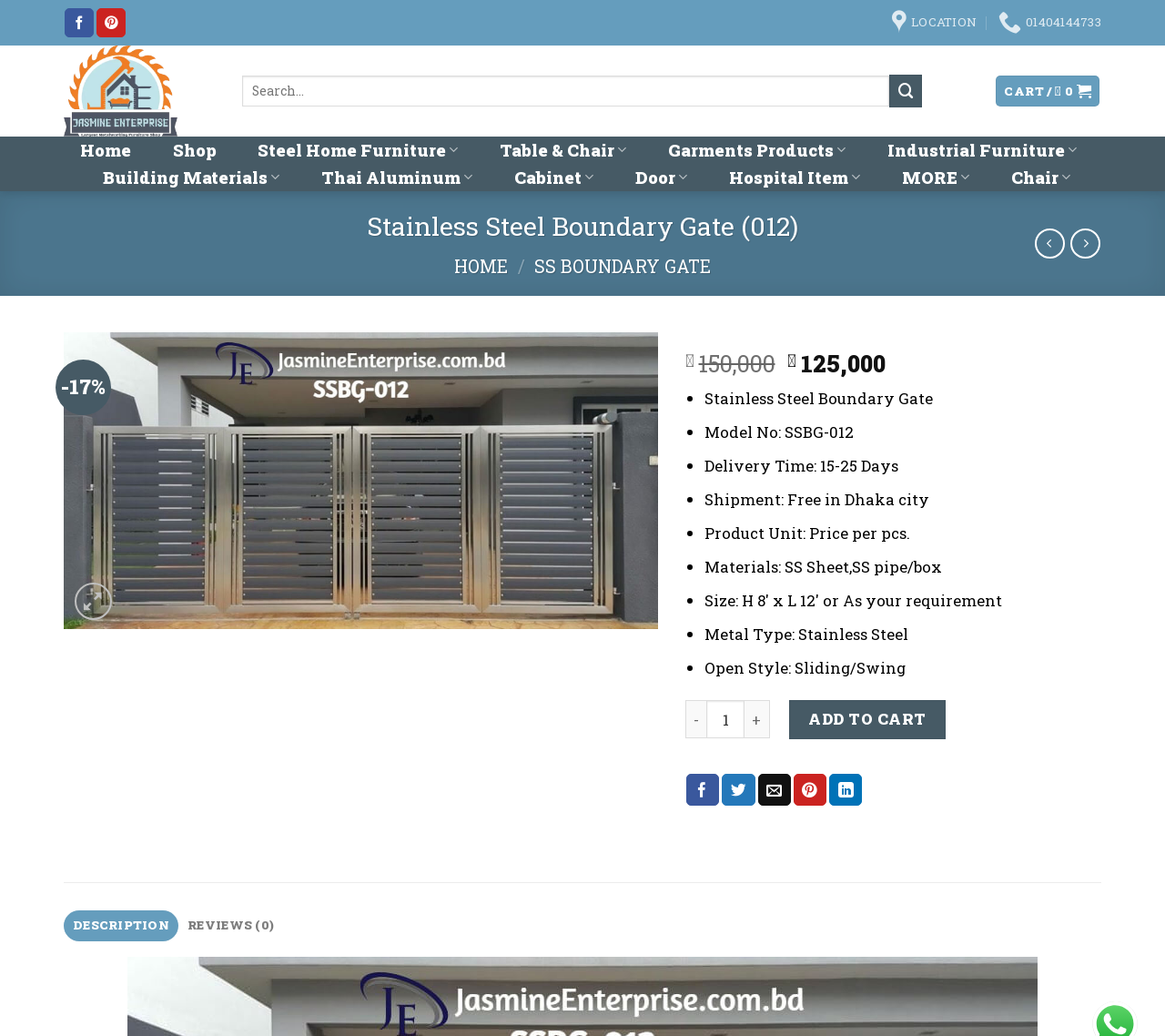Extract the bounding box coordinates for the described element: "Reviews (0)". The coordinates should be represented as four float numbers between 0 and 1: [left, top, right, bottom].

[0.153, 0.879, 0.243, 0.909]